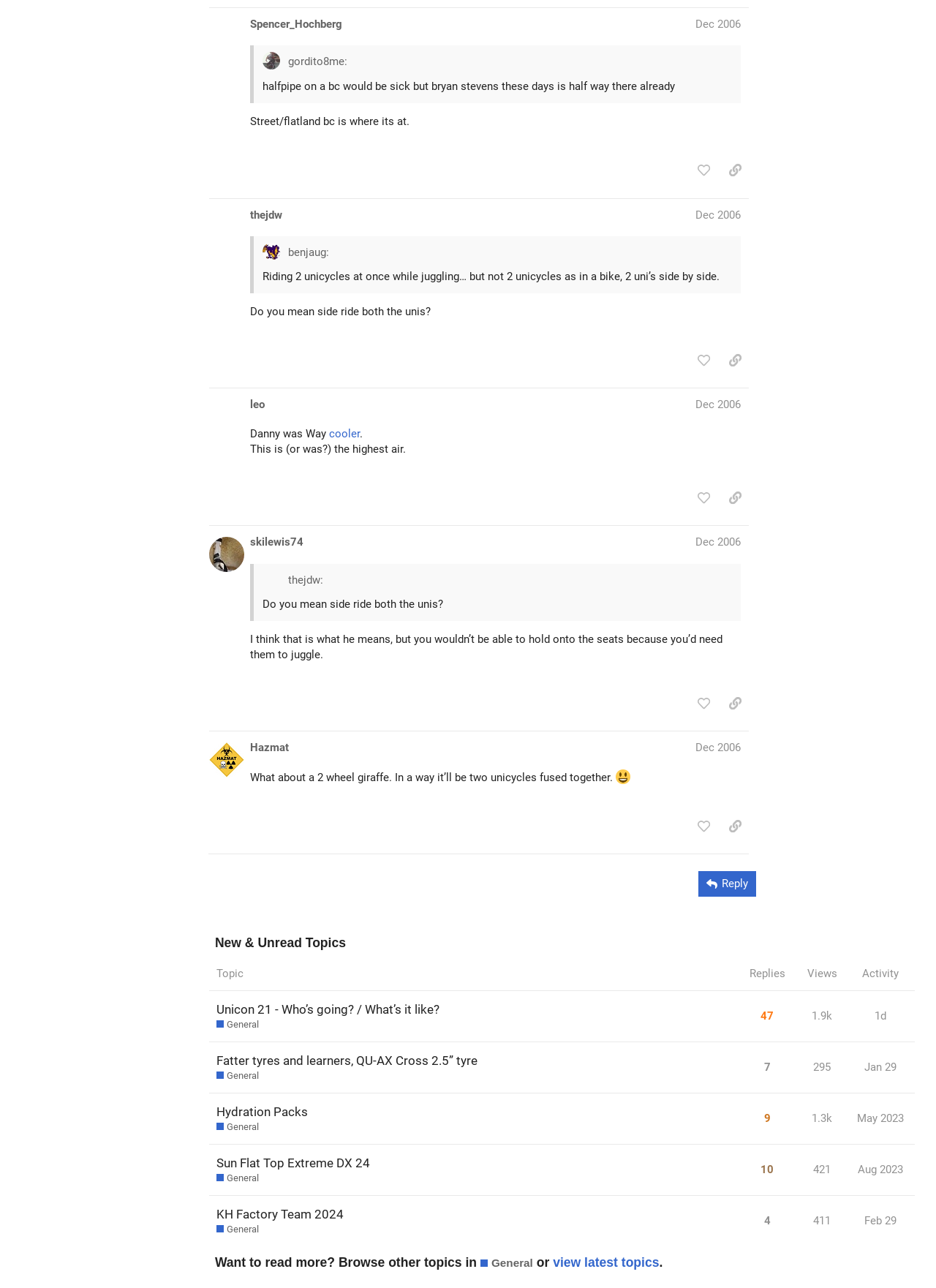Specify the bounding box coordinates of the area to click in order to follow the given instruction: "sort by replies."

[0.79, 0.743, 0.849, 0.769]